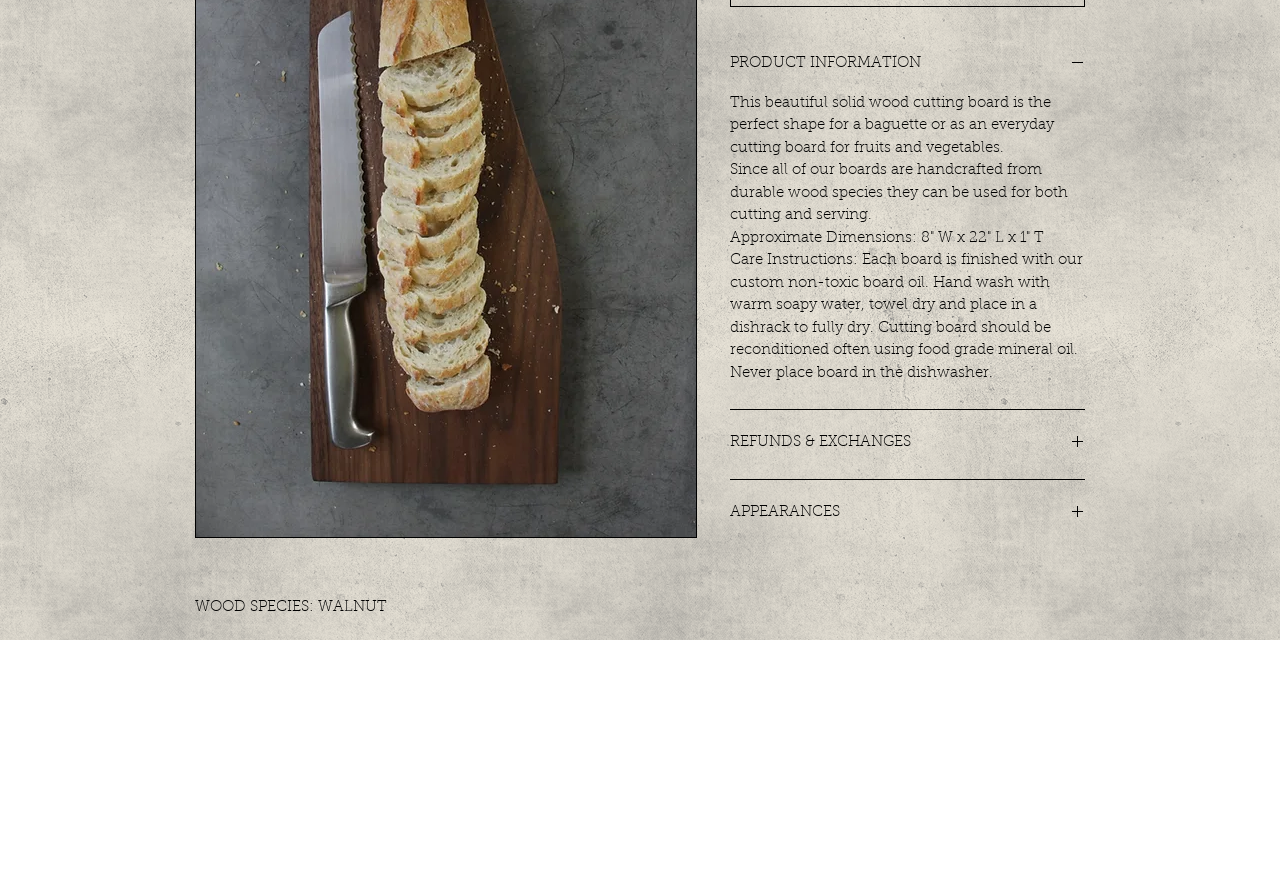From the element description: "PRODUCT INFORMATION", extract the bounding box coordinates of the UI element. The coordinates should be expressed as four float numbers between 0 and 1, in the order [left, top, right, bottom].

[0.57, 0.062, 0.848, 0.086]